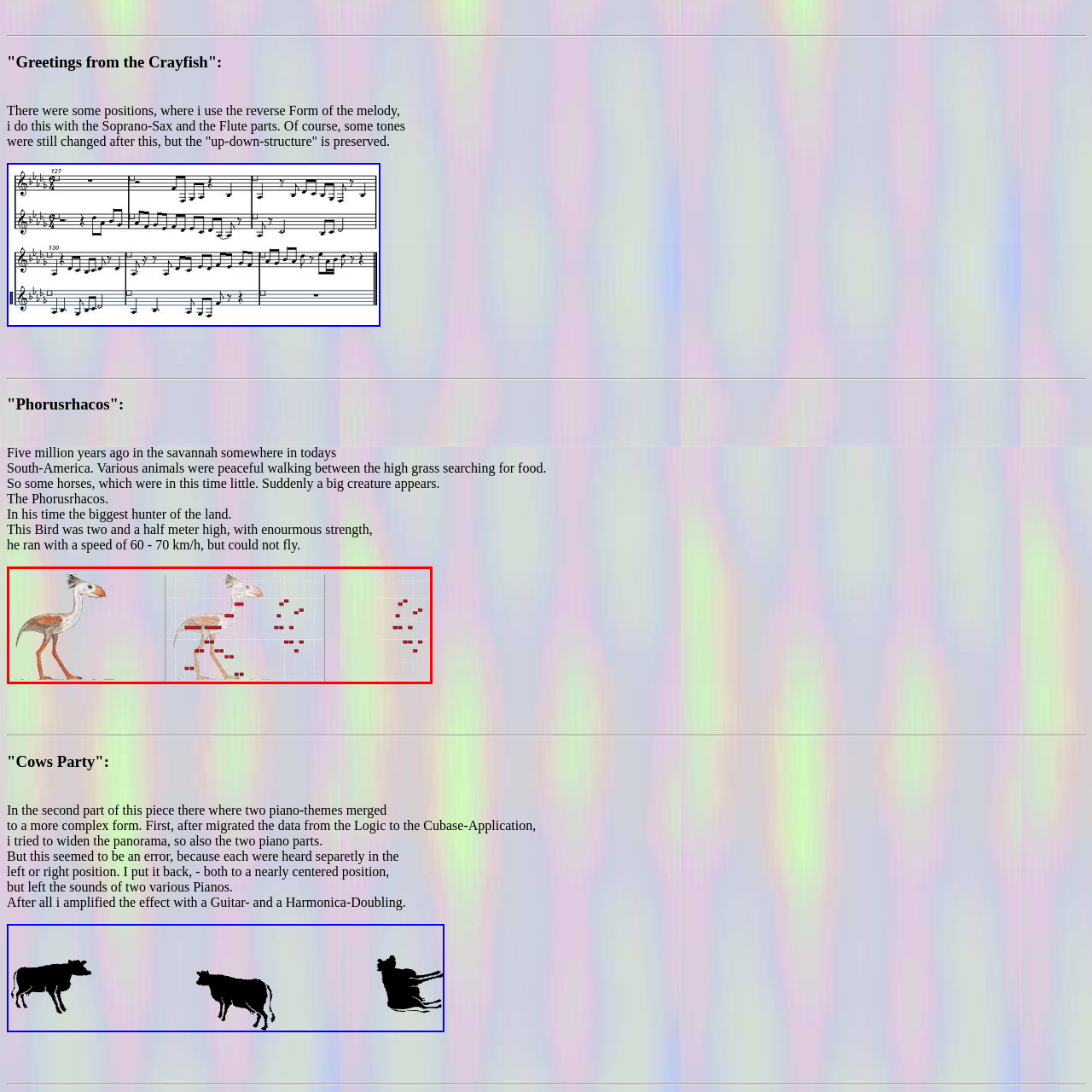Please analyze the elements within the red highlighted area in the image and provide a comprehensive answer to the following question: What is the background of the image?

The caption describes the background of the image as a soft gradient, which enhances the focus on the Phorusrhacos while suggesting the vibrant savannah setting of its time.